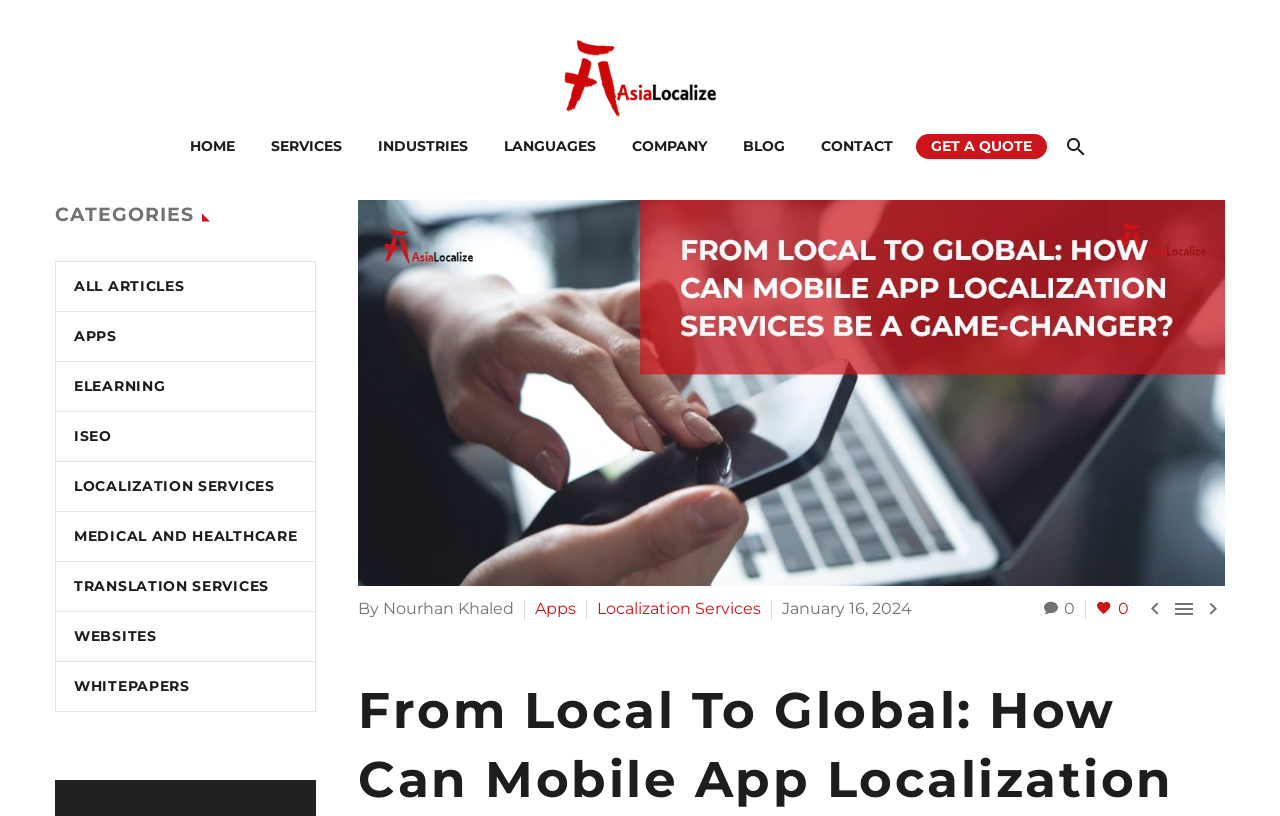How many navigation links are there?
Please provide an in-depth and detailed response to the question.

I counted the number of links in the navigation menu, which includes HOME, SERVICES, INDUSTRIES, LANGUAGES, COMPANY, BLOG, CONTACT, and GET A QUOTE.